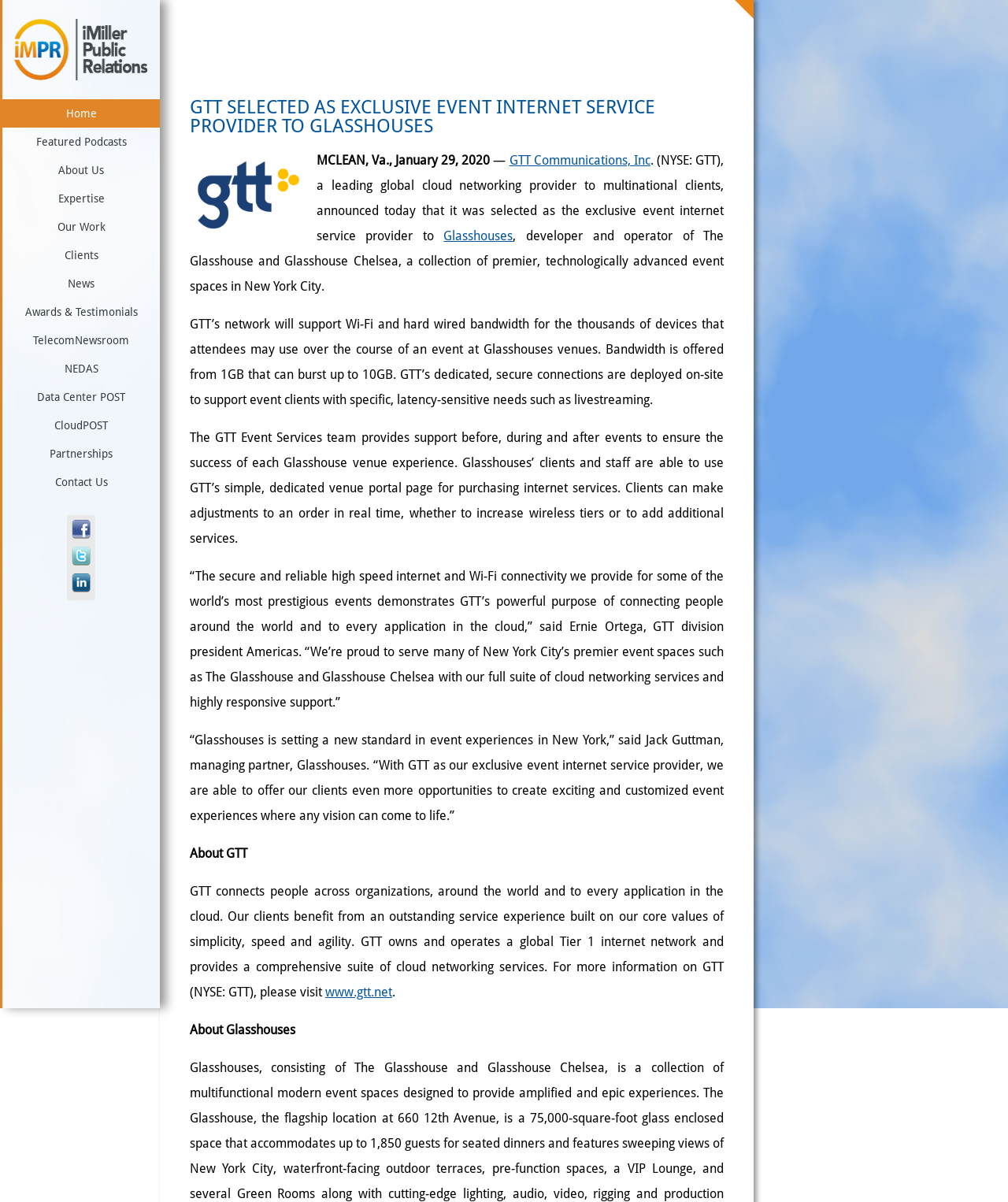Find the bounding box coordinates of the clickable element required to execute the following instruction: "Click on the 'GTT Communications, Inc' link". Provide the coordinates as four float numbers between 0 and 1, i.e., [left, top, right, bottom].

[0.505, 0.127, 0.645, 0.14]